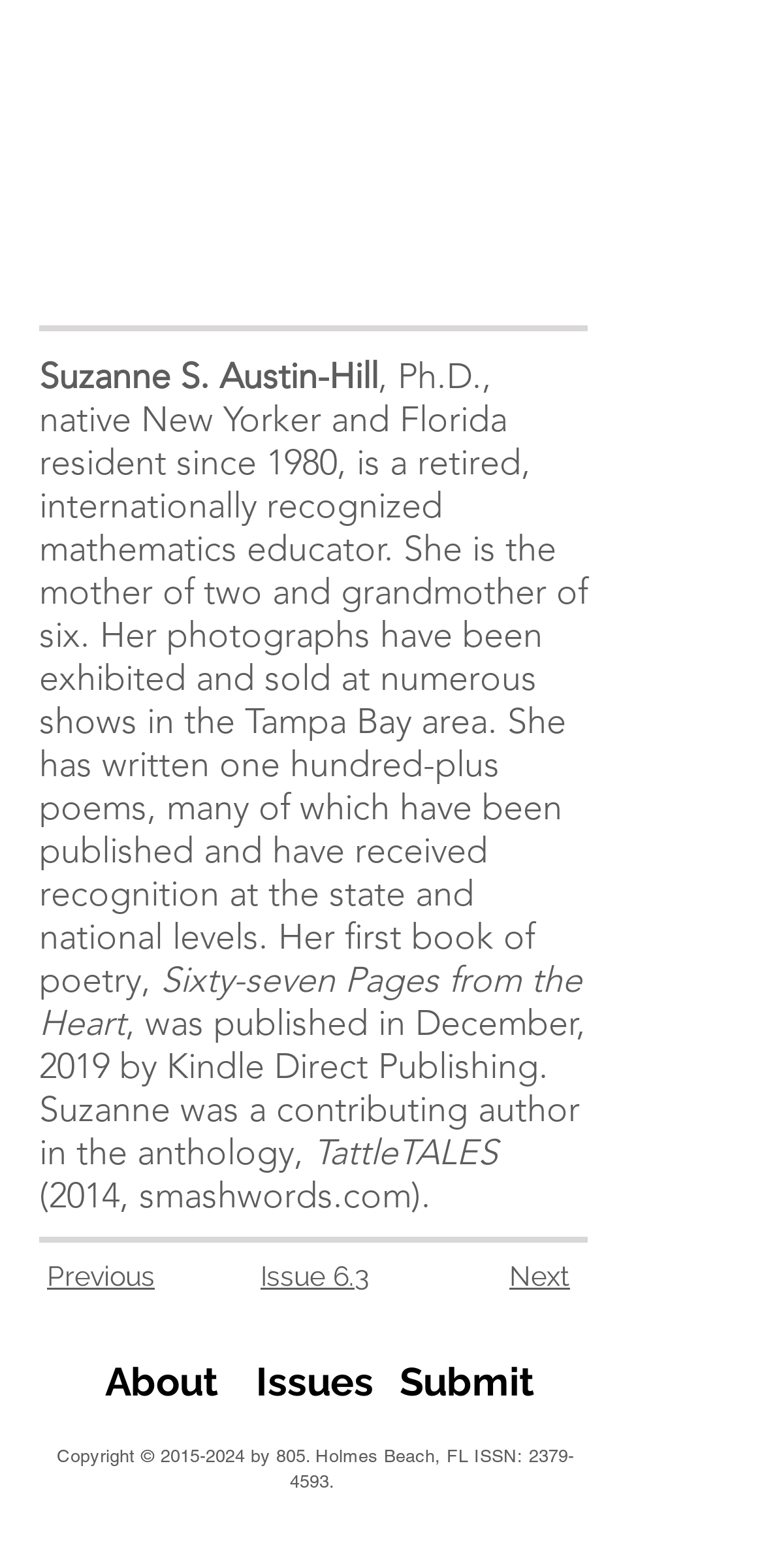Where can the link 'smashwords.com' be found?
Provide a detailed and well-explained answer to the question.

The link 'smashwords.com' is located below the text that describes the author's book, specifically in the element with bounding box coordinates [0.182, 0.749, 0.538, 0.776].